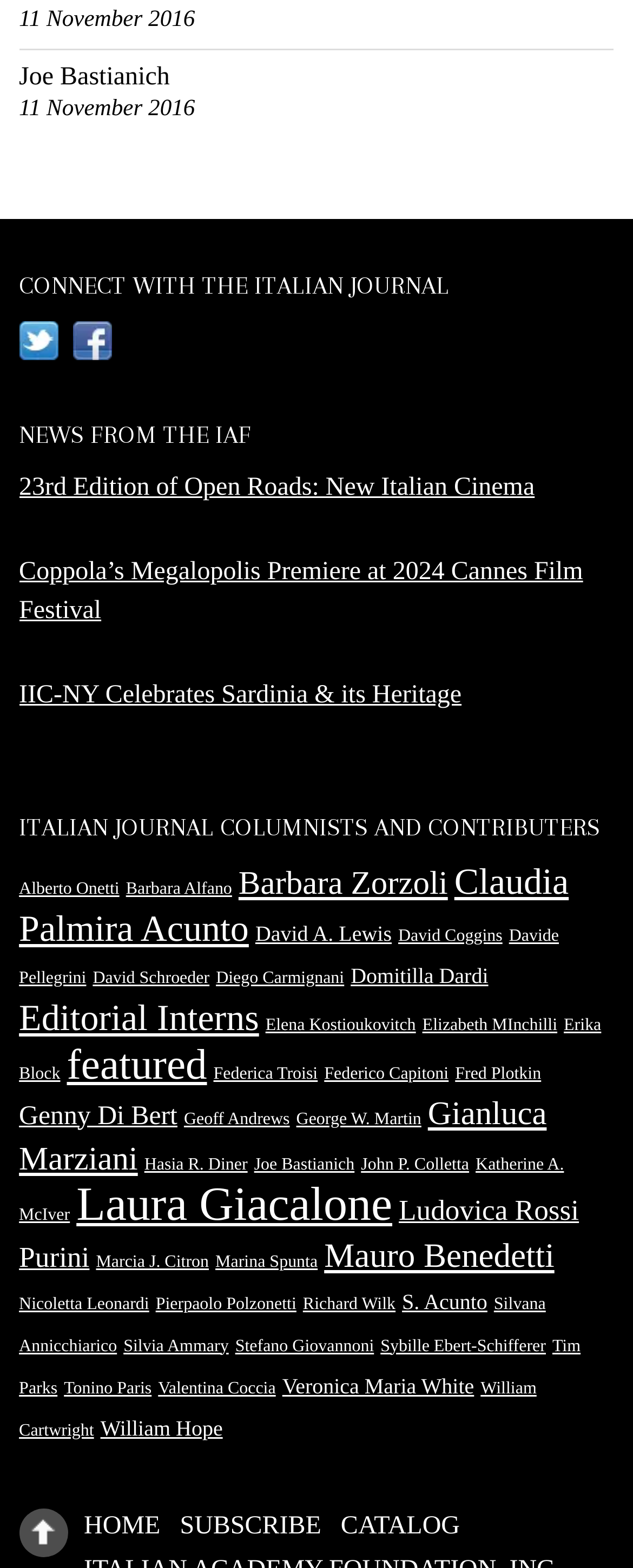Answer the question using only one word or a concise phrase: What is the name of the person mentioned at the top?

Joe Bastianich